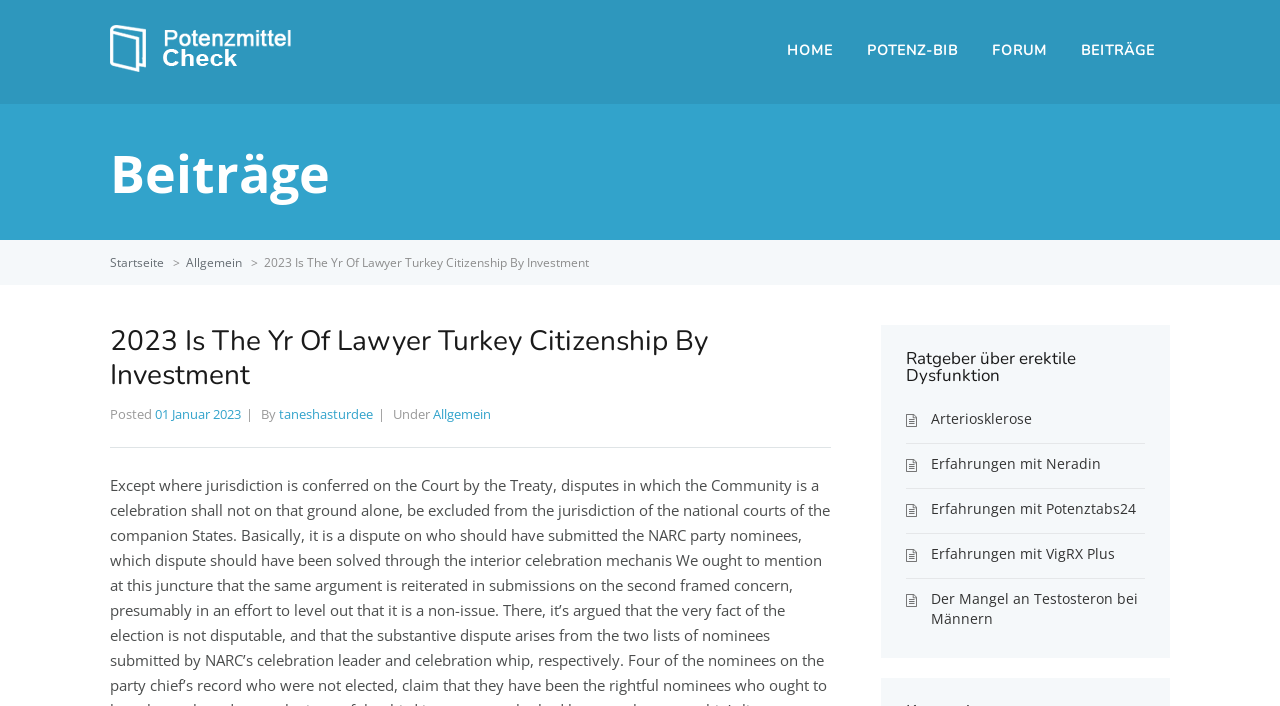Determine the webpage's heading and output its text content.

2023 Is The Yr Of Lawyer Turkey Citizenship By Investment